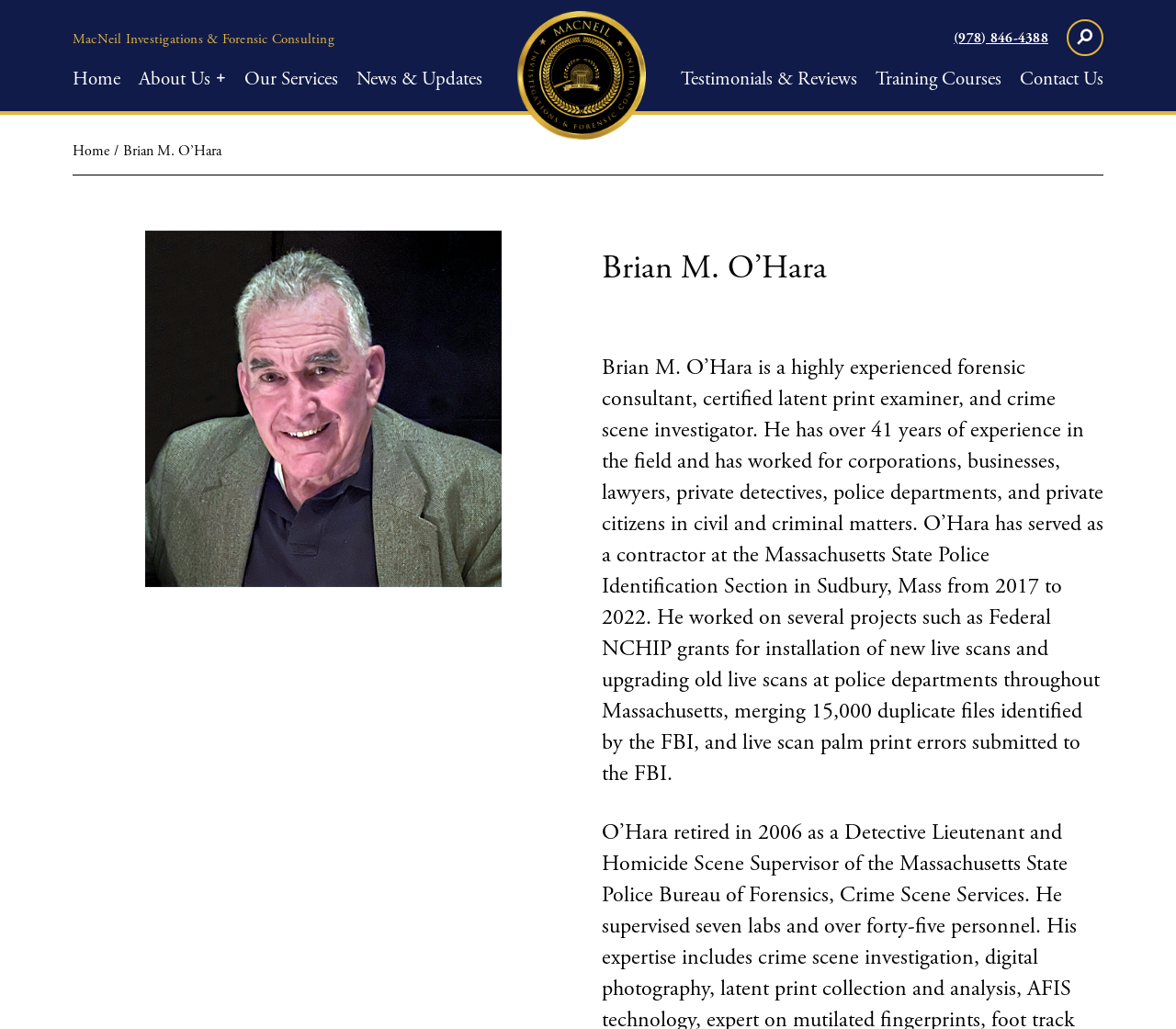Using the provided element description: "About Us", determine the bounding box coordinates of the corresponding UI element in the screenshot.

[0.118, 0.062, 0.192, 0.09]